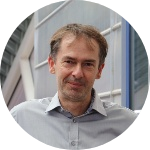Respond to the following question with a brief word or phrase:
What is Holger Class's expression like?

Warm and approachable